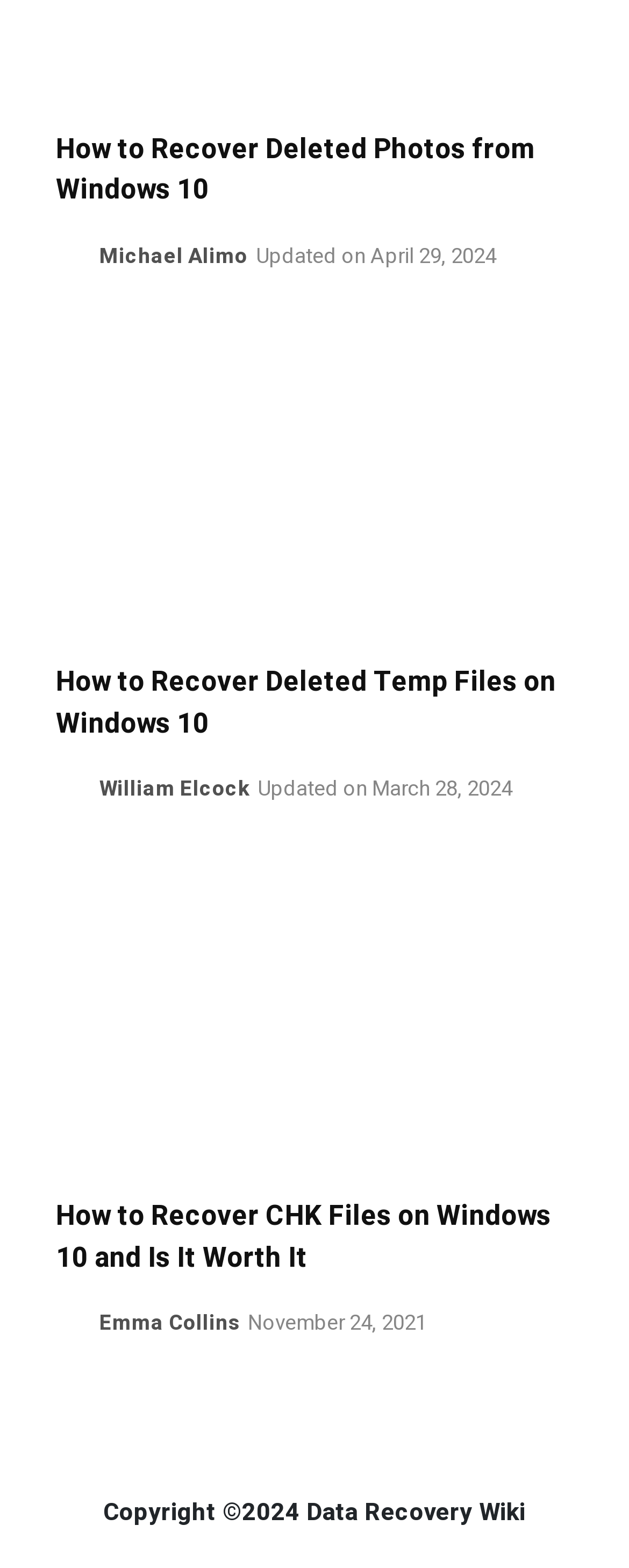Identify the bounding box of the UI component described as: "alt="Recover temp files on Windows"".

[0.088, 0.205, 0.912, 0.392]